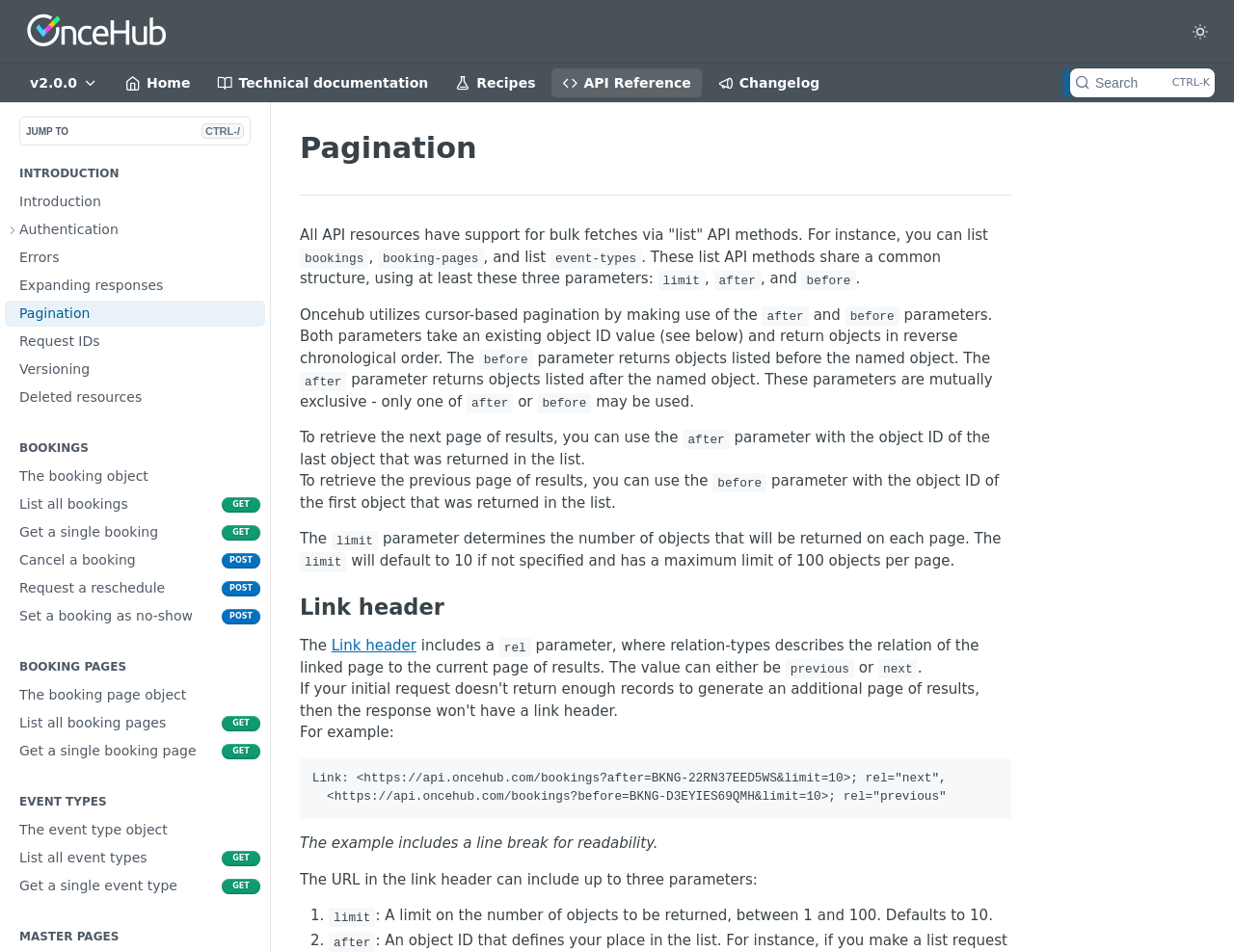Provide a comprehensive description of the webpage.

This webpage is the OnceHub Developer Center, which provides technical documentation and resources for developers. At the top of the page, there is a navigation menu with links to different sections, including Home, Technical Documentation, Recipes, API Reference, and Changelog. 

On the top right corner, there is a toggle button to switch to light mode and a search button. Below the navigation menu, there is a header section with a heading "INTRODUCTION" and links to subpages related to Authentication, Errors, Expanding responses, Pagination, Request IDs, Versioning, and Deleted resources.

The main content of the page is divided into several sections, each with a heading and links to related API resources. The sections include BOOKINGS, BOOKING PAGES, EVENT TYPES, and MASTER PAGES. Each section provides information about the API resources, including the object structure, list API methods, and parameters.

In the BOOKINGS section, there are links to list all bookings, get a single booking, cancel a booking, request a reschedule, and set a booking as no-show. Similarly, the BOOKING PAGES section provides links to list all booking pages, get a single booking page, and other related API resources.

The EVENT TYPES section has links to list all event types, get a single event type, and other related API resources. The MASTER PAGES section has a heading "Pagination" and provides information about pagination in the API, including the use of "list" API methods, parameters such as limit, after, and before, and how to retrieve the next or previous page of results.

Throughout the page, there are code blocks and static text that provide detailed information about the API resources and how to use them.